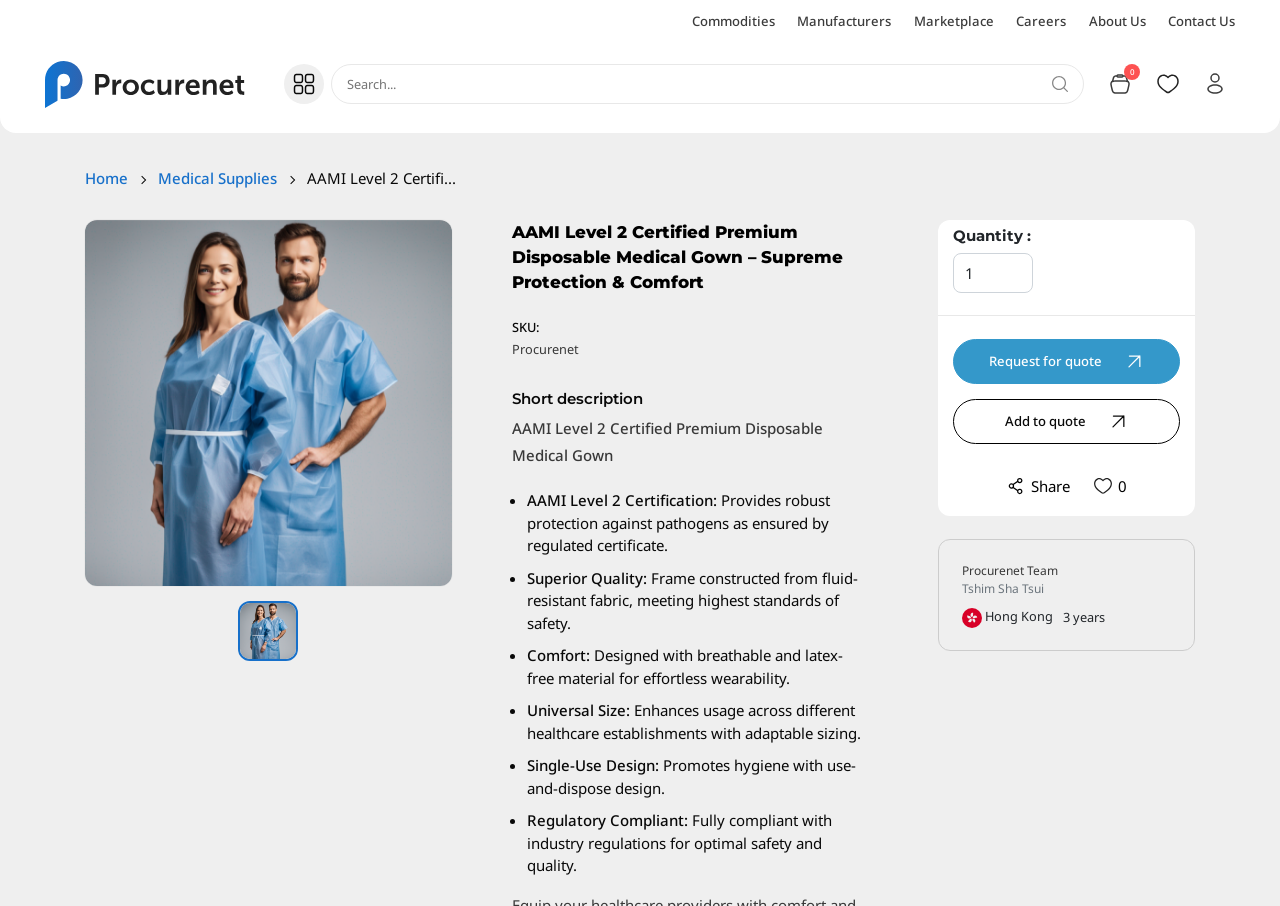Locate the bounding box coordinates of the UI element described by: "aria-label="My Profile"". Provide the coordinates as four float numbers between 0 and 1, formatted as [left, top, right, bottom].

[0.934, 0.071, 0.965, 0.115]